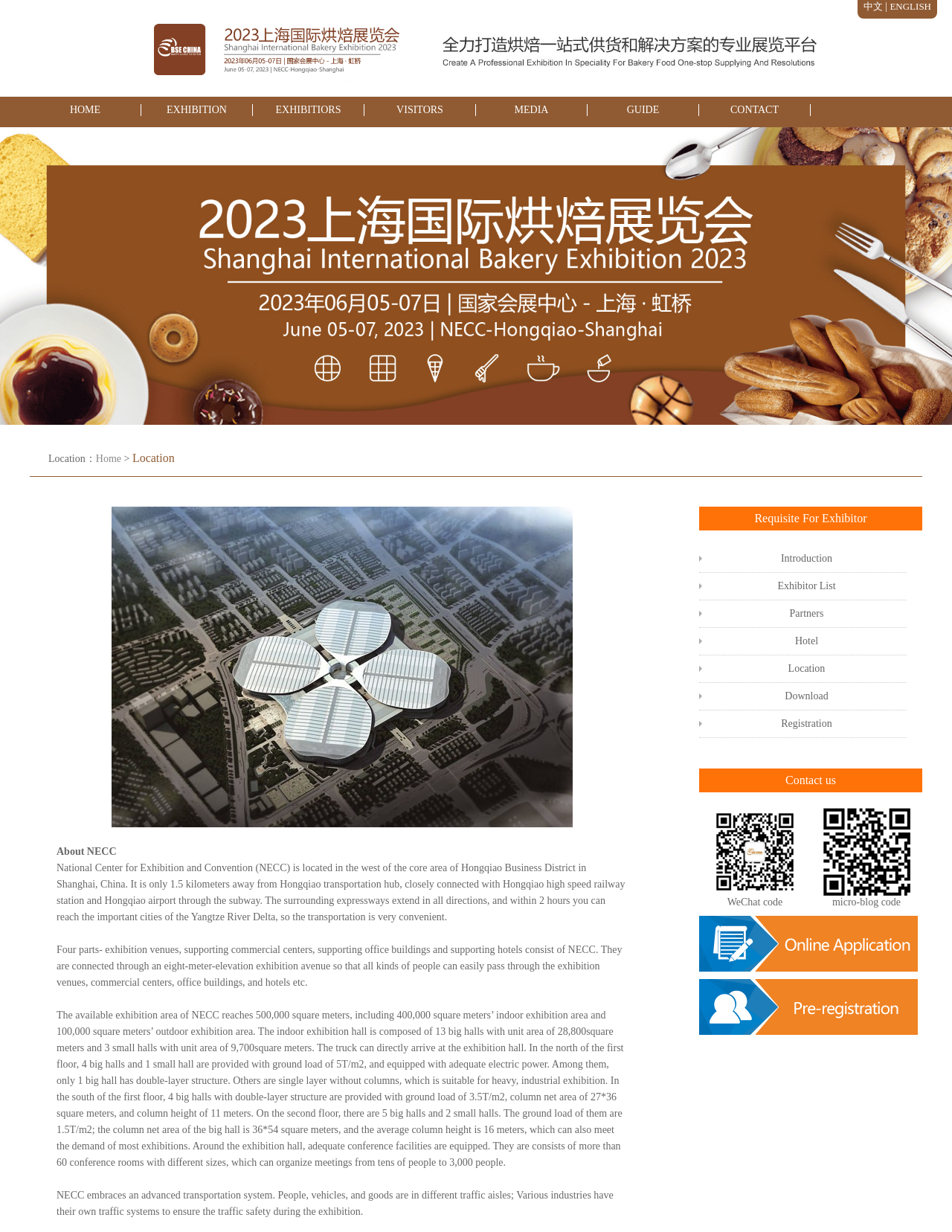Determine the bounding box coordinates for the UI element matching this description: "EXHIBITIORS".

[0.266, 0.085, 0.383, 0.094]